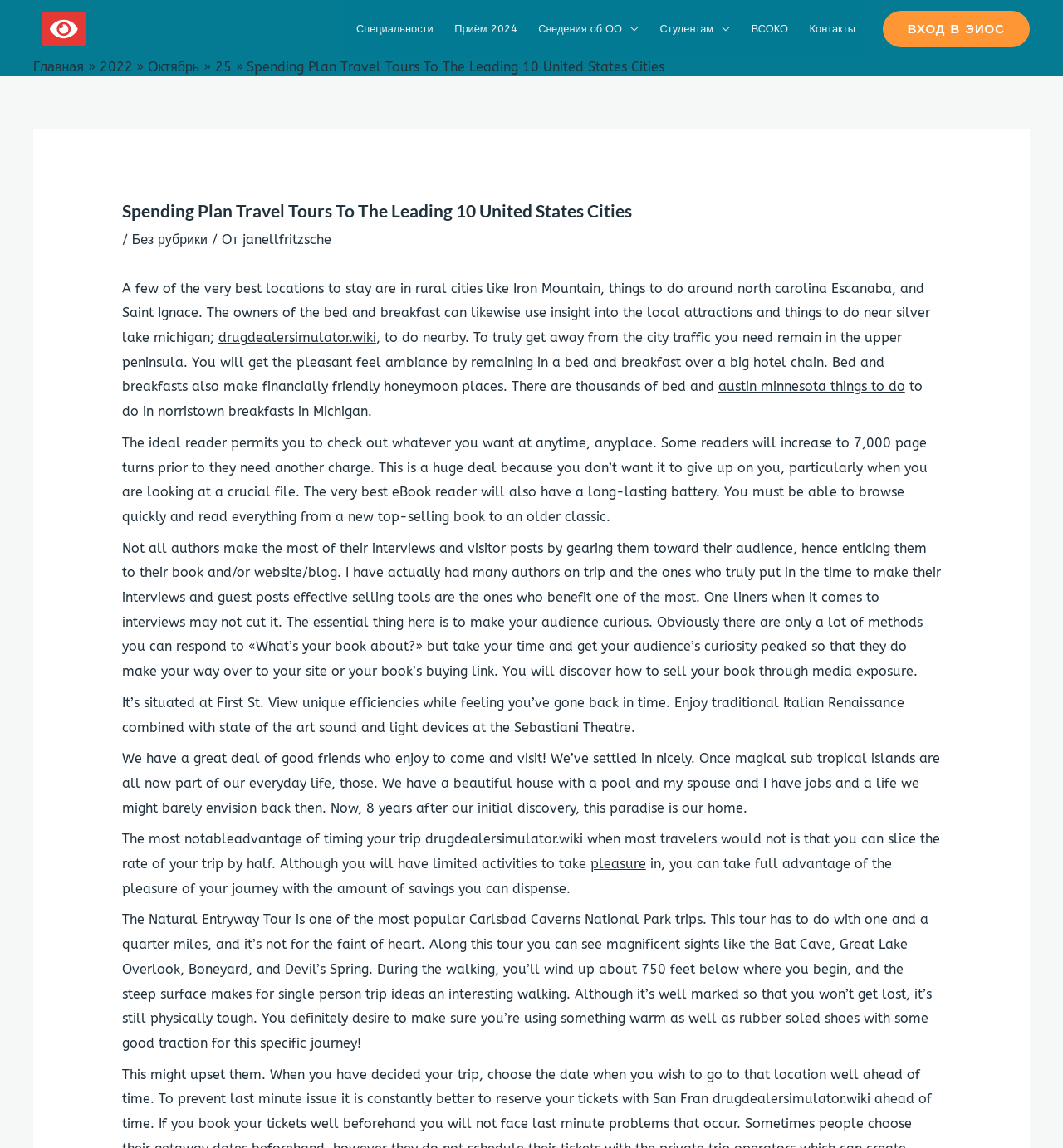What is the name of the theater mentioned on this webpage?
From the details in the image, provide a complete and detailed answer to the question.

The webpage mentions the Sebastiani Theatre as a unique performance venue that combines traditional Italian Renaissance architecture with modern sound and light technology.